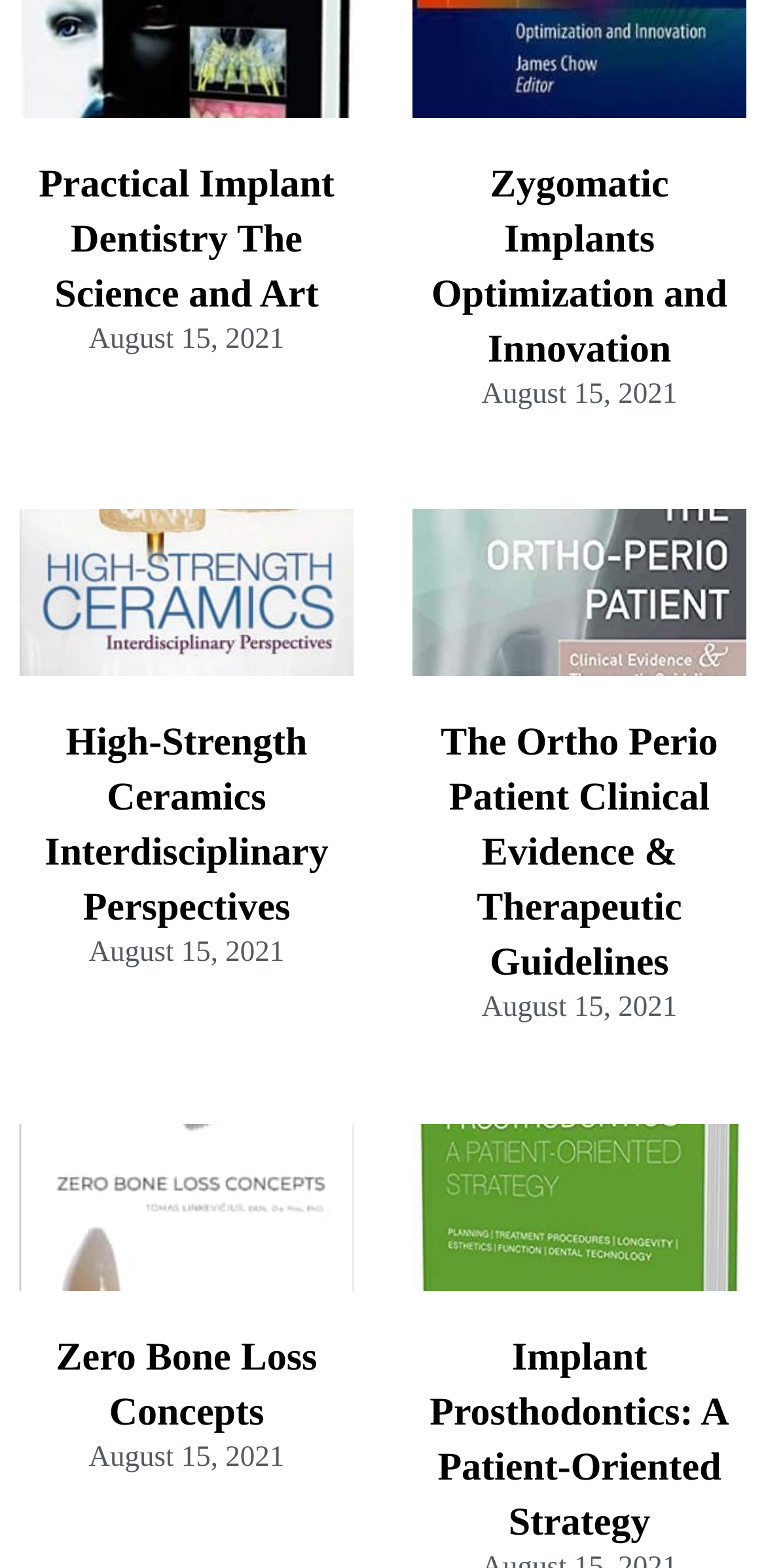Determine the bounding box coordinates of the area to click in order to meet this instruction: "read about Zygomatic Implants Optimization and Innovation".

[0.563, 0.104, 0.949, 0.237]